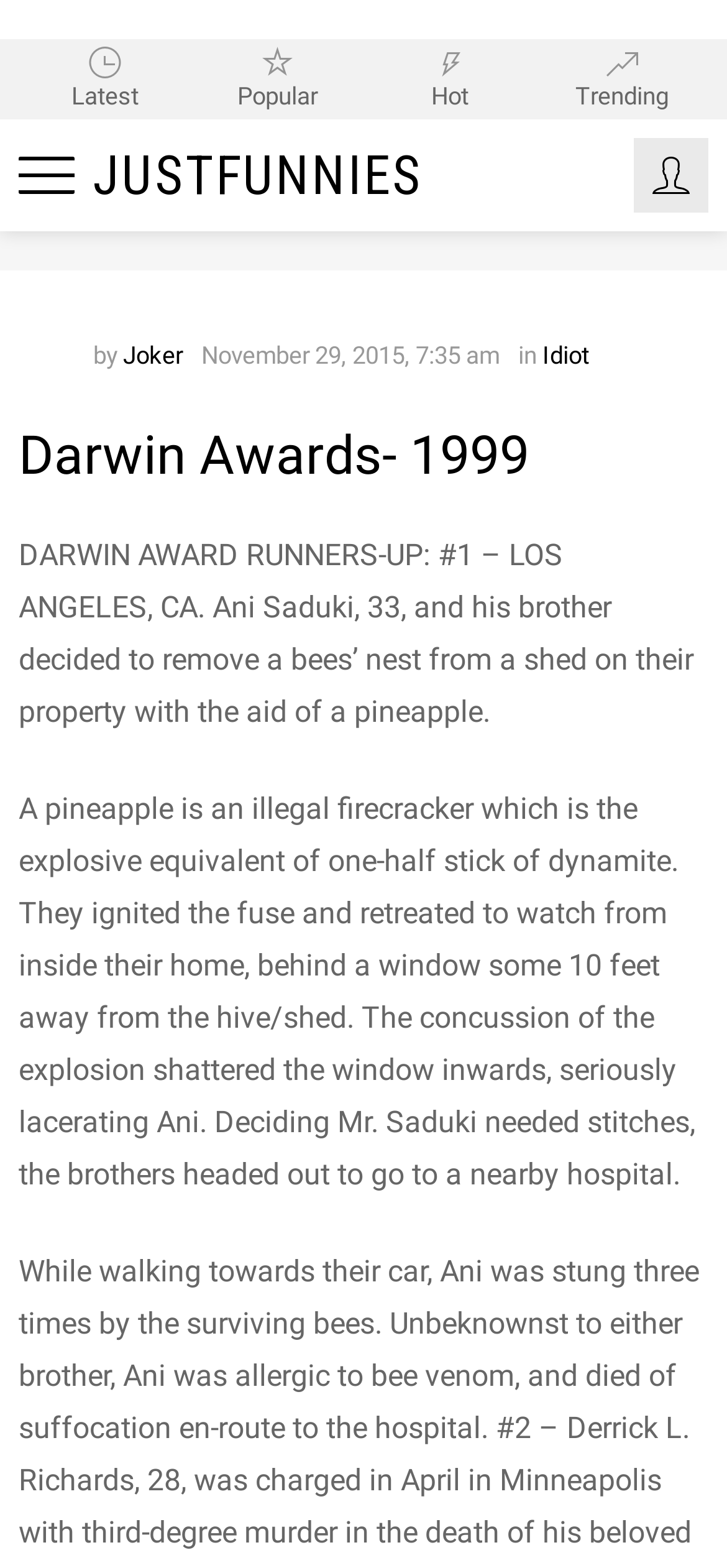Deliver a detailed narrative of the webpage's visual and textual elements.

The webpage appears to be an article or blog post about the Darwin Awards, specifically featuring a story about Ani Saduki and his brother's attempt to remove a bees' nest from their property. 

At the top of the page, there are four links aligned horizontally, labeled "Latest", "Popular", "Hot", and "Trending". Below these links, there is a smaller link on the left side, followed by a larger link "JUSTFUNNIES" in the center, and another smaller link on the right side. 

The main content of the page is divided into two sections. The top section contains a header with the title "Darwin Awards- 1999" and some metadata, including the author "Joker", the date "November 29, 2015, 7:35 am", and a tag "Idiot". 

The bottom section contains the main article text, which is a two-paragraph story about Ani Saduki and his brother's failed attempt to remove the bees' nest. The text is positioned below the header and metadata section, and spans almost the entire width of the page.